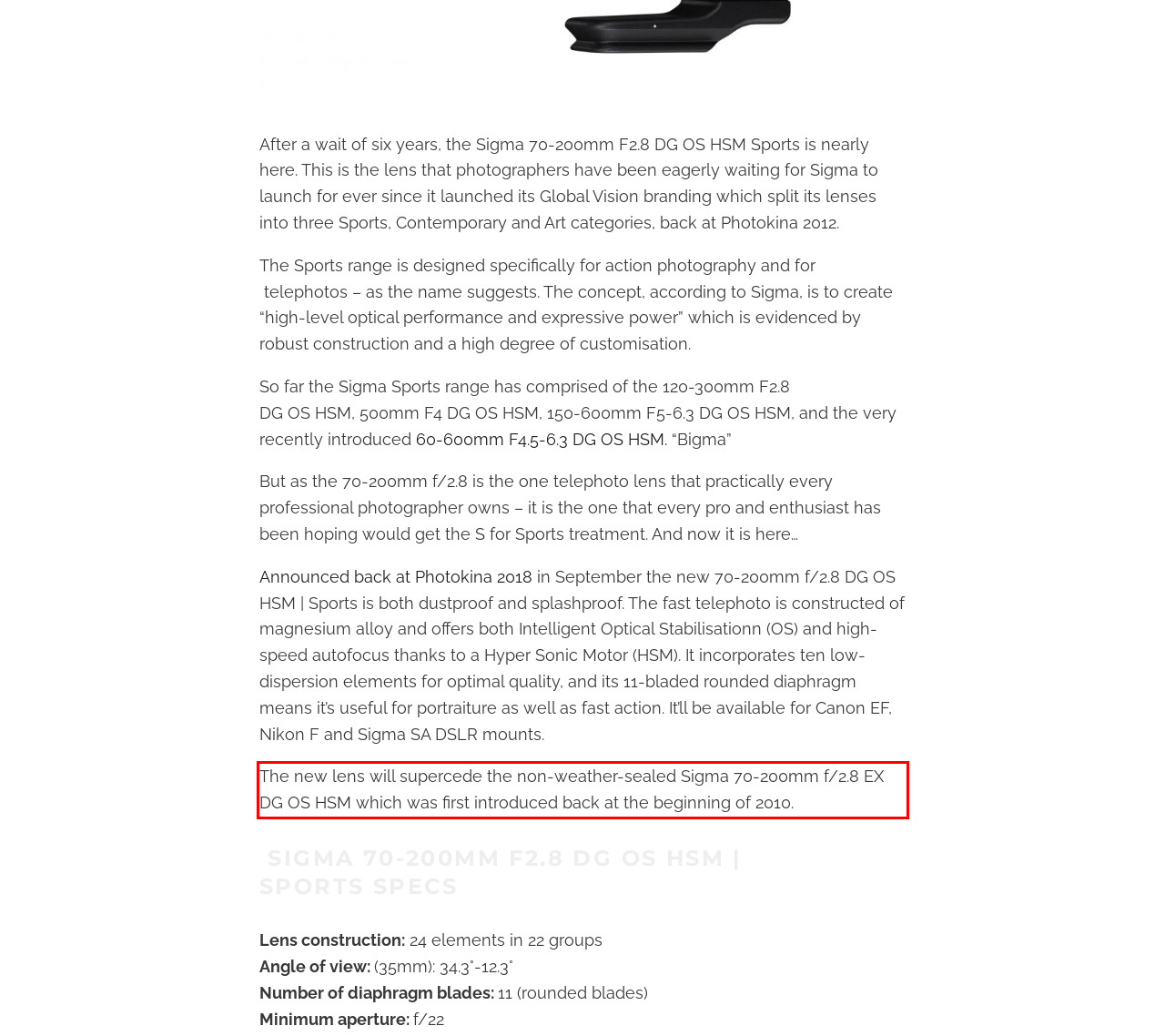Given a screenshot of a webpage containing a red bounding box, perform OCR on the text within this red bounding box and provide the text content.

The new lens will supercede the non-weather-sealed Sigma 70-200mm f/2.8 EX DG OS HSM which was first introduced back at the beginning of 2010.